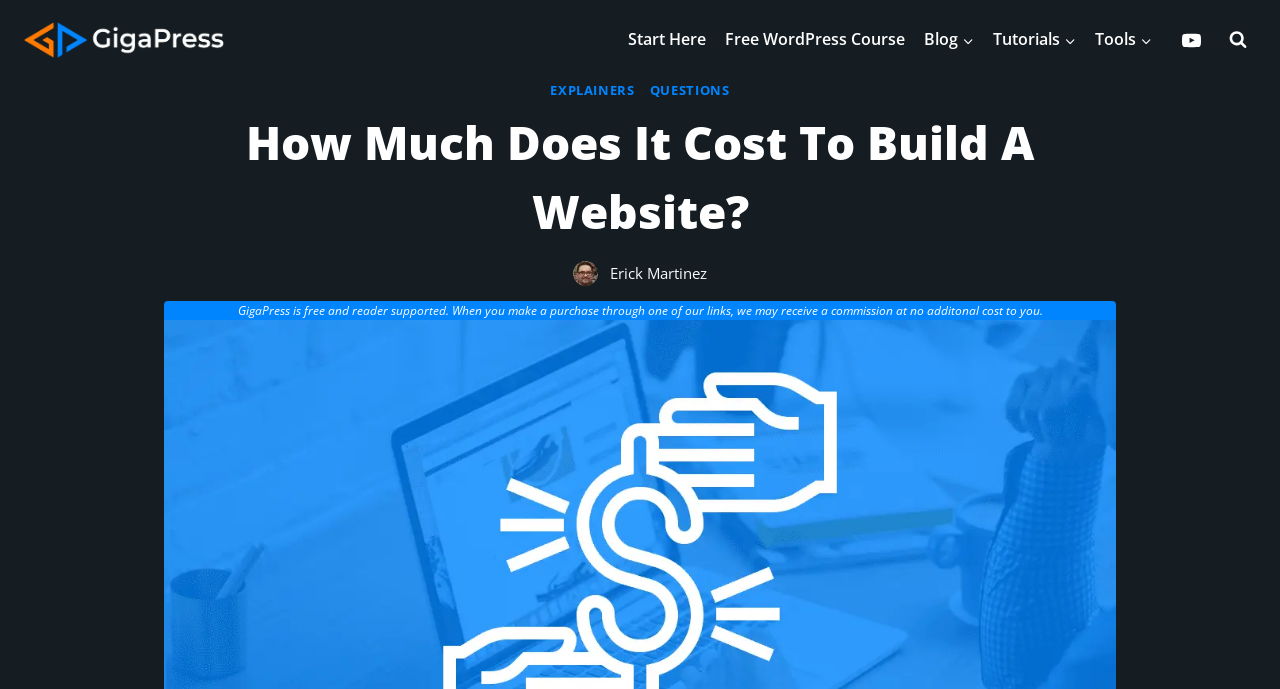Pinpoint the bounding box coordinates of the area that must be clicked to complete this instruction: "view search form".

[0.953, 0.032, 0.981, 0.084]